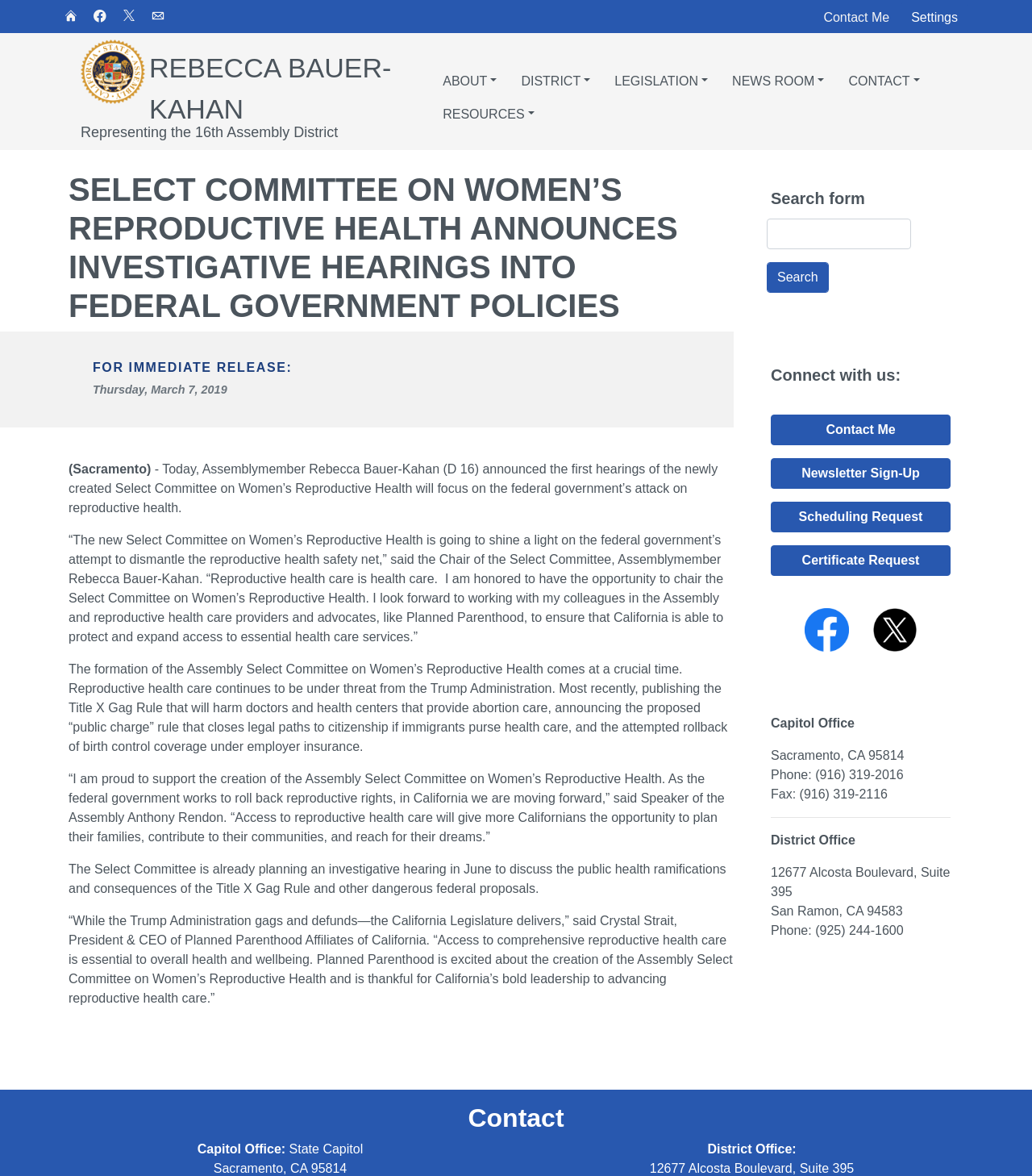What is the location of the District Office?
Refer to the image and provide a one-word or short phrase answer.

12677 Alcosta Boulevard, Suite 395, San Ramon, CA 94583